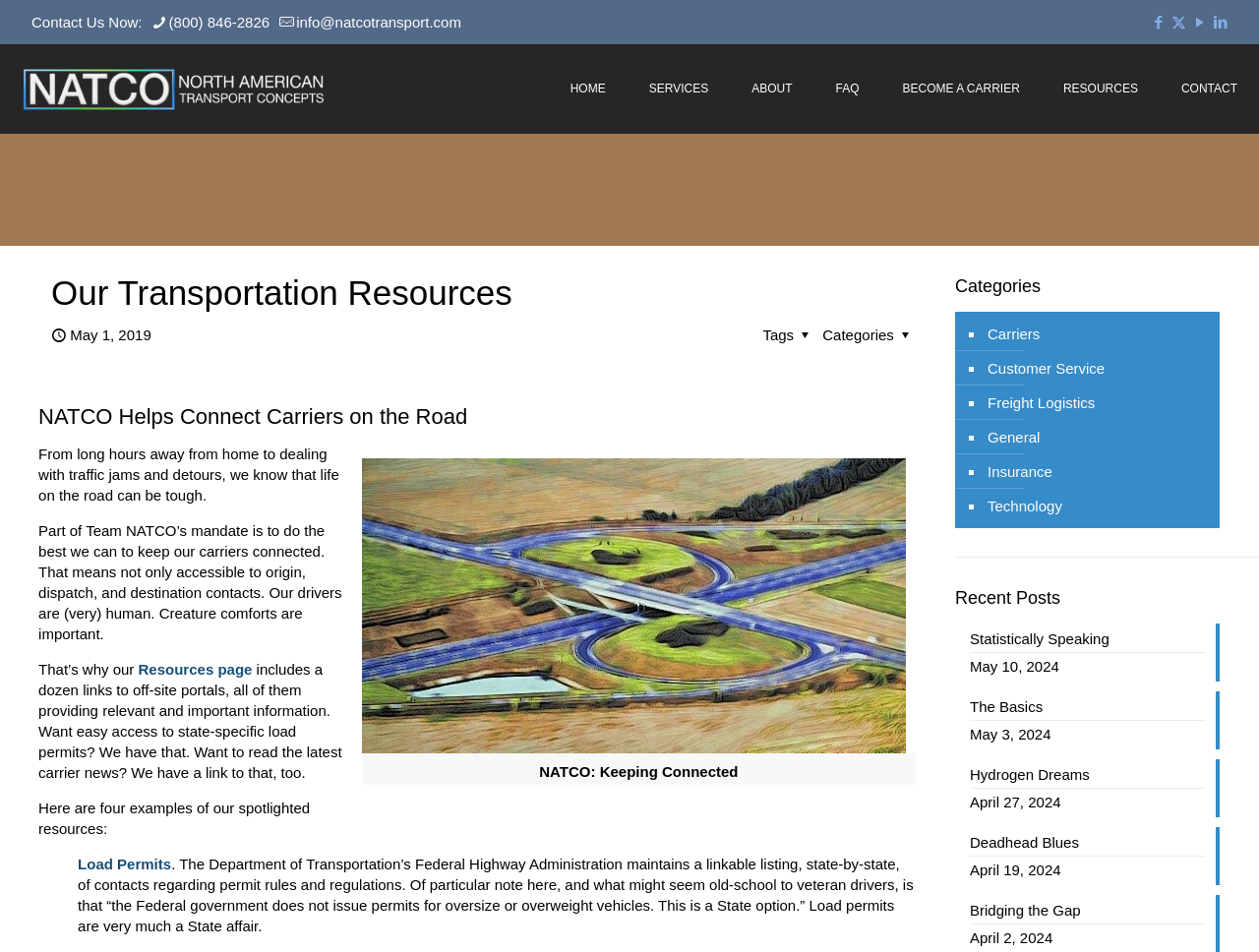What is the date of the post 'Statistically Speaking'?
Please provide a single word or phrase in response based on the screenshot.

May 10, 2024